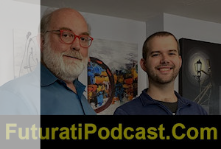What is displayed prominently at the bottom of the image?
Using the visual information from the image, give a one-word or short-phrase answer.

FuturatiPodcast.Com